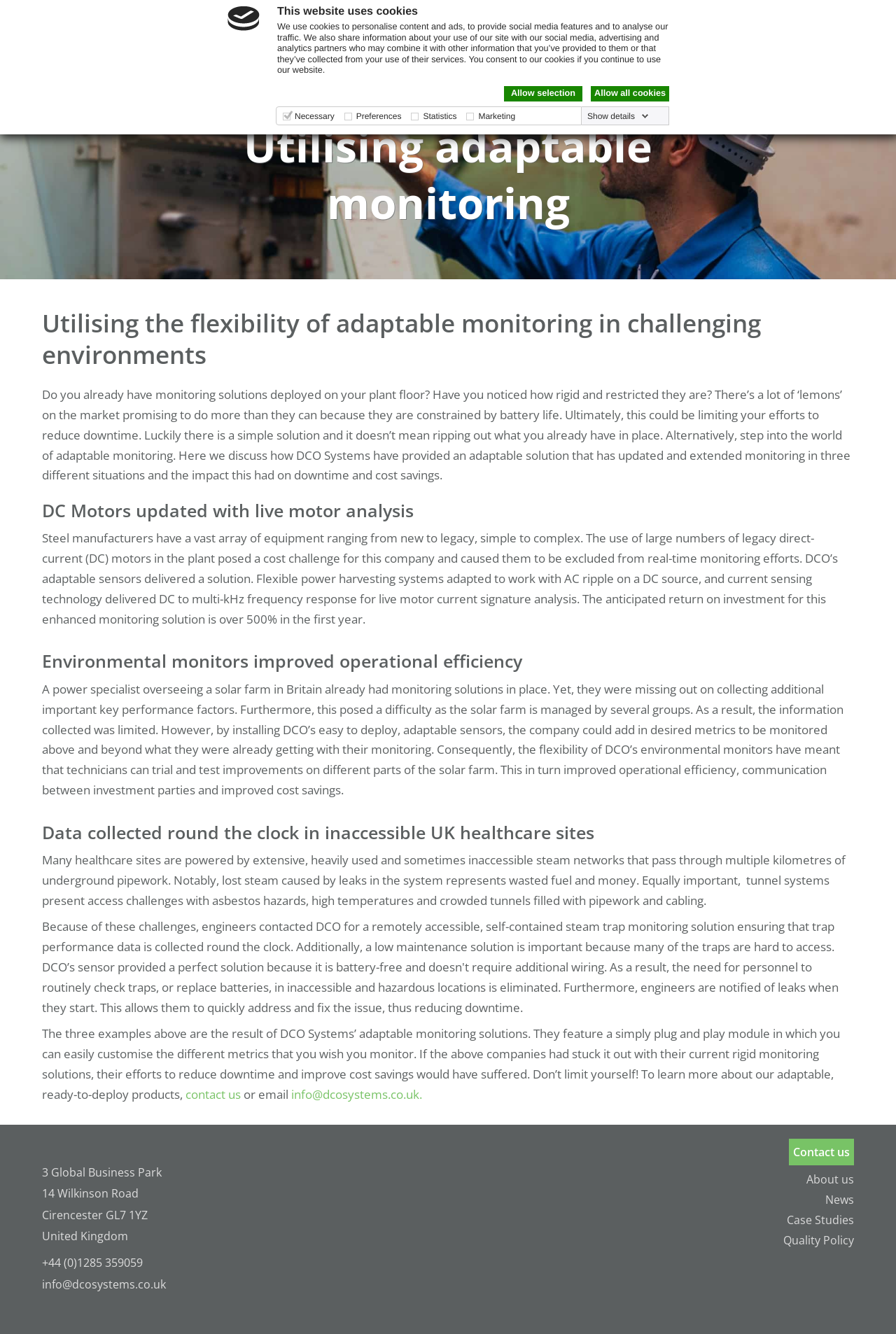Can you look at the image and give a comprehensive answer to the question:
What is the benefit of using DCO Systems' environmental monitors?

According to the webpage, the flexibility of DCO Systems' environmental monitors allowed a power specialist to add desired metrics to be monitored, which in turn improved operational efficiency, communication between investment parties, and cost savings.